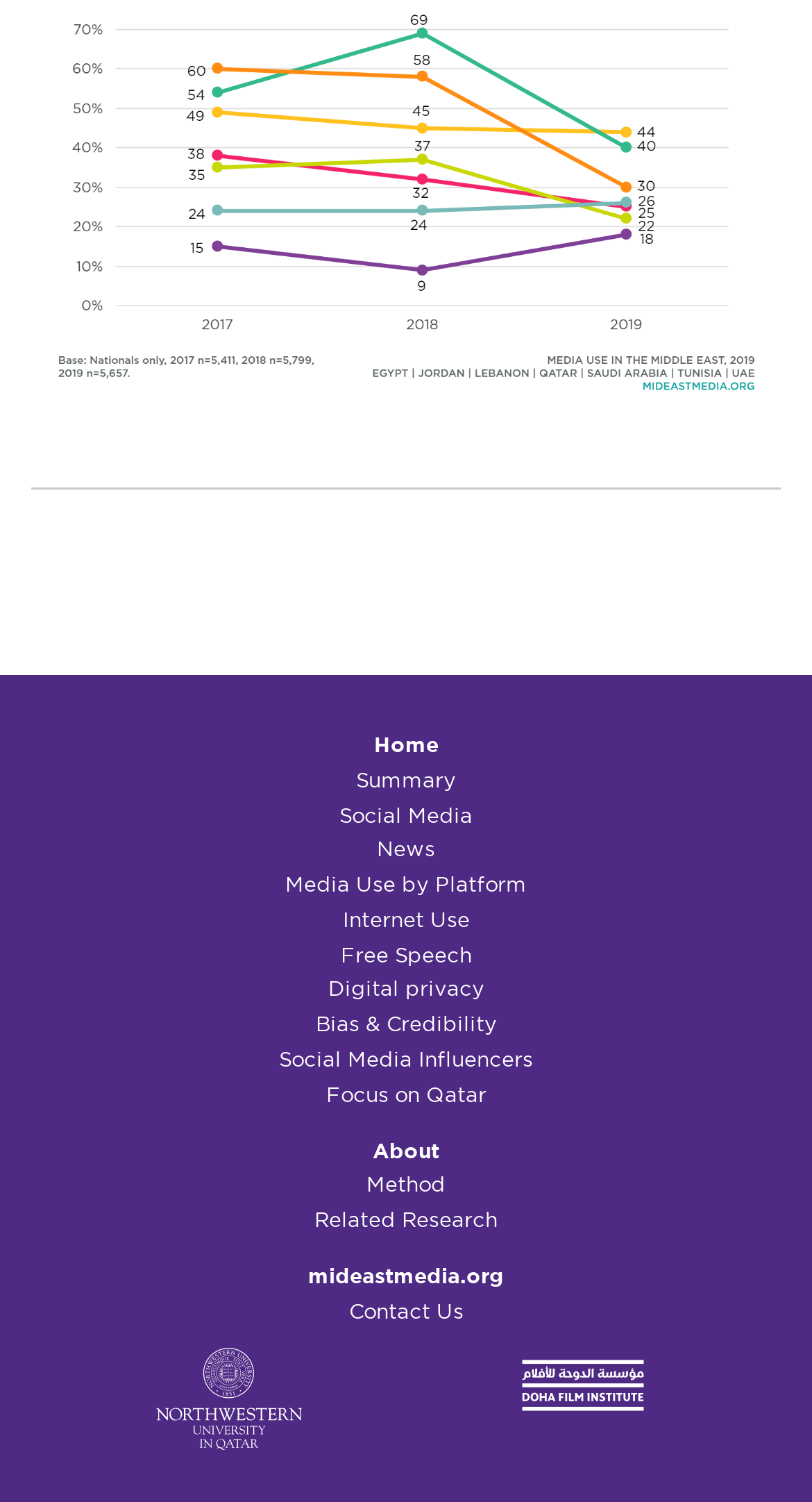Please give a short response to the question using one word or a phrase:
What is the text of the second link on the webpage?

Summary